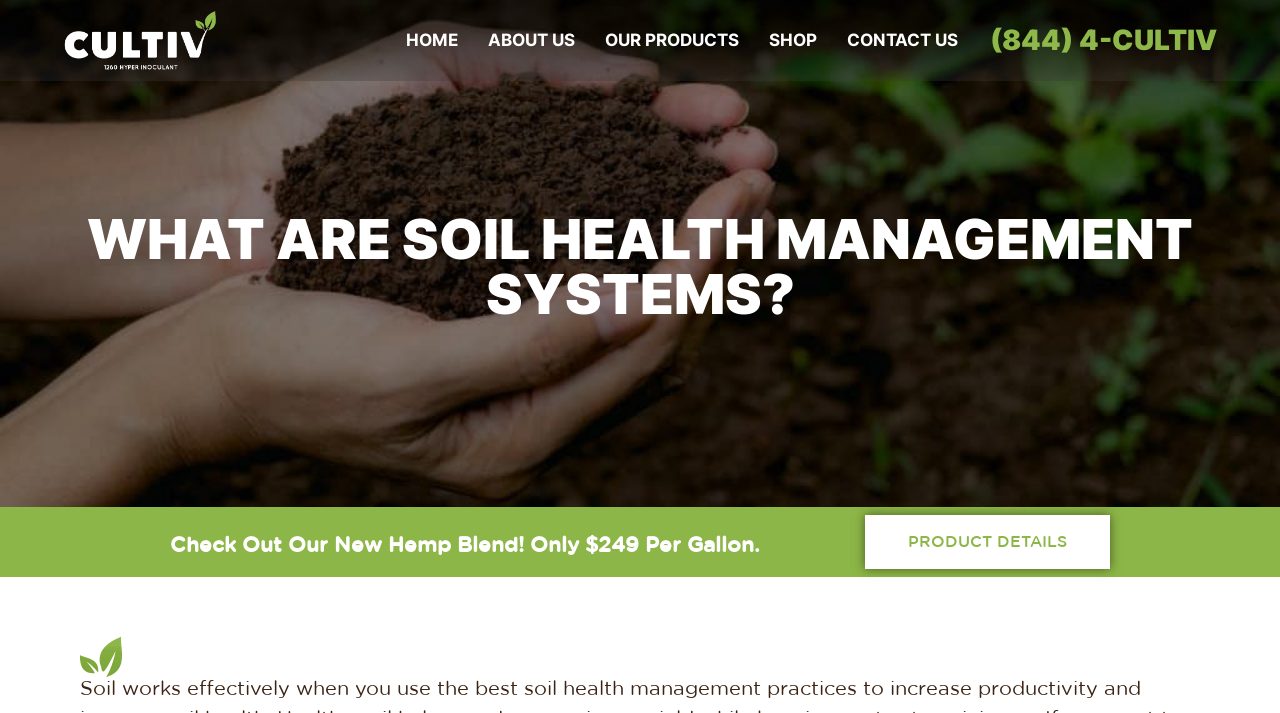Please identify the bounding box coordinates for the region that you need to click to follow this instruction: "Search for something".

None